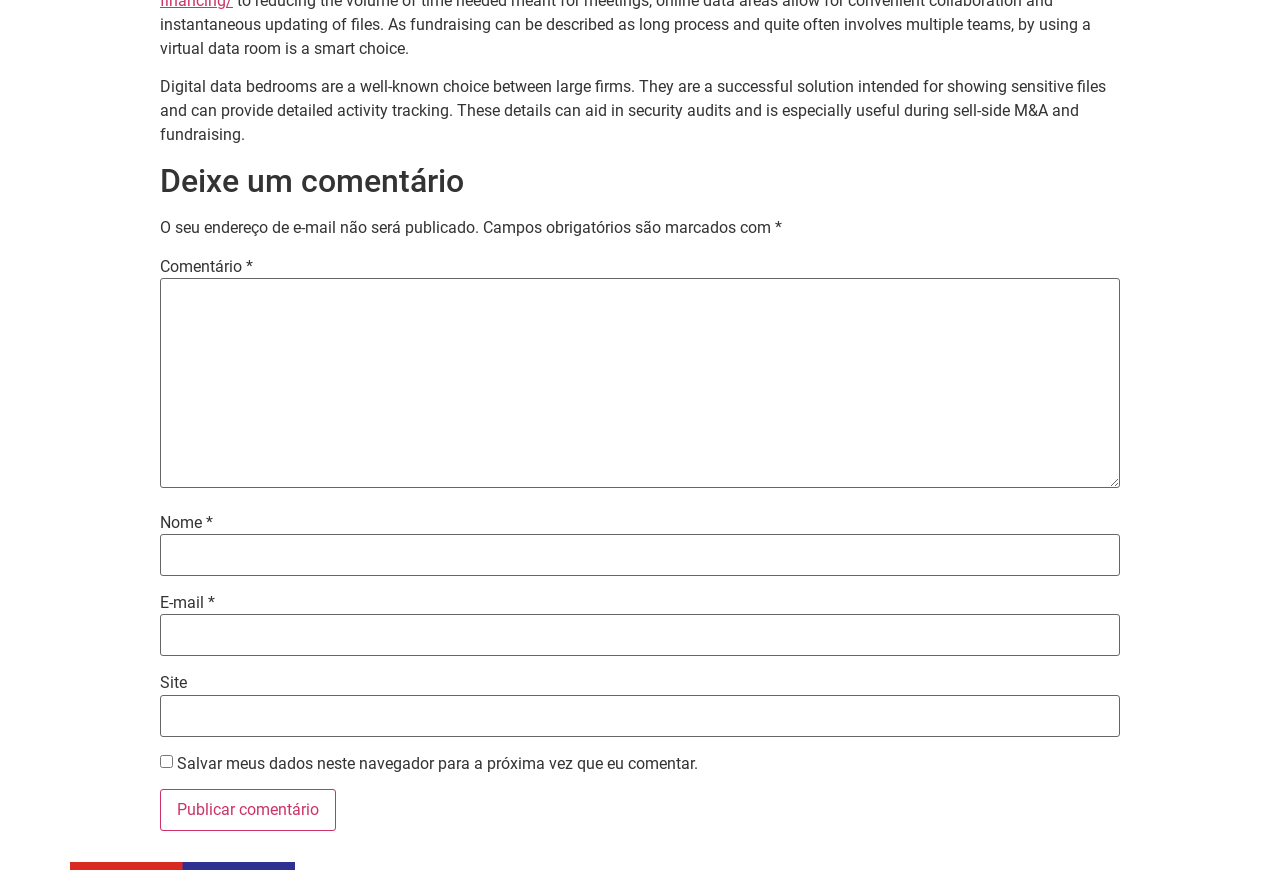Locate the bounding box for the described UI element: "BLOG". Ensure the coordinates are four float numbers between 0 and 1, formatted as [left, top, right, bottom].

None